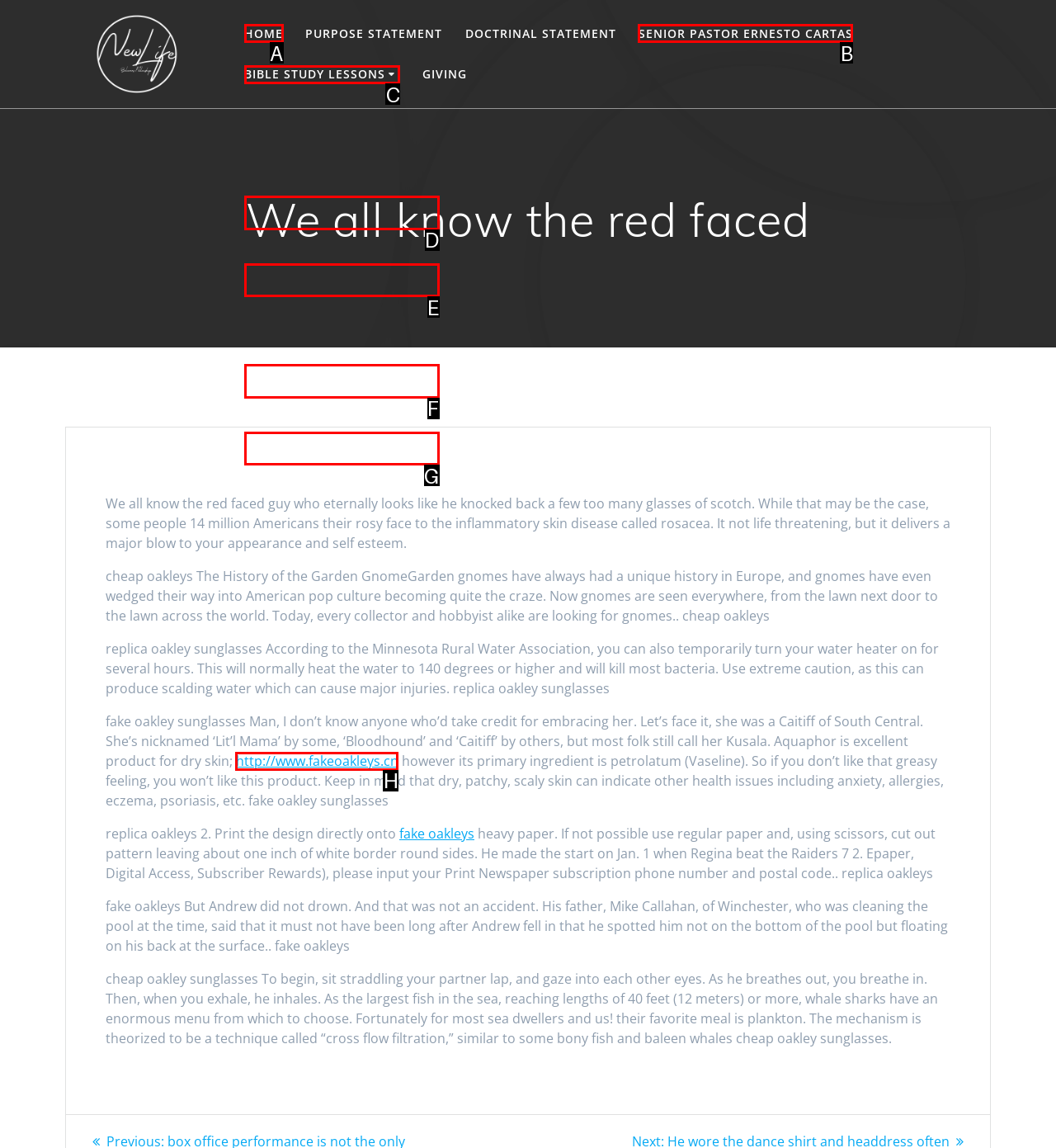Please indicate which option's letter corresponds to the task: Click on http://www.fakeoakleys.cn by examining the highlighted elements in the screenshot.

H